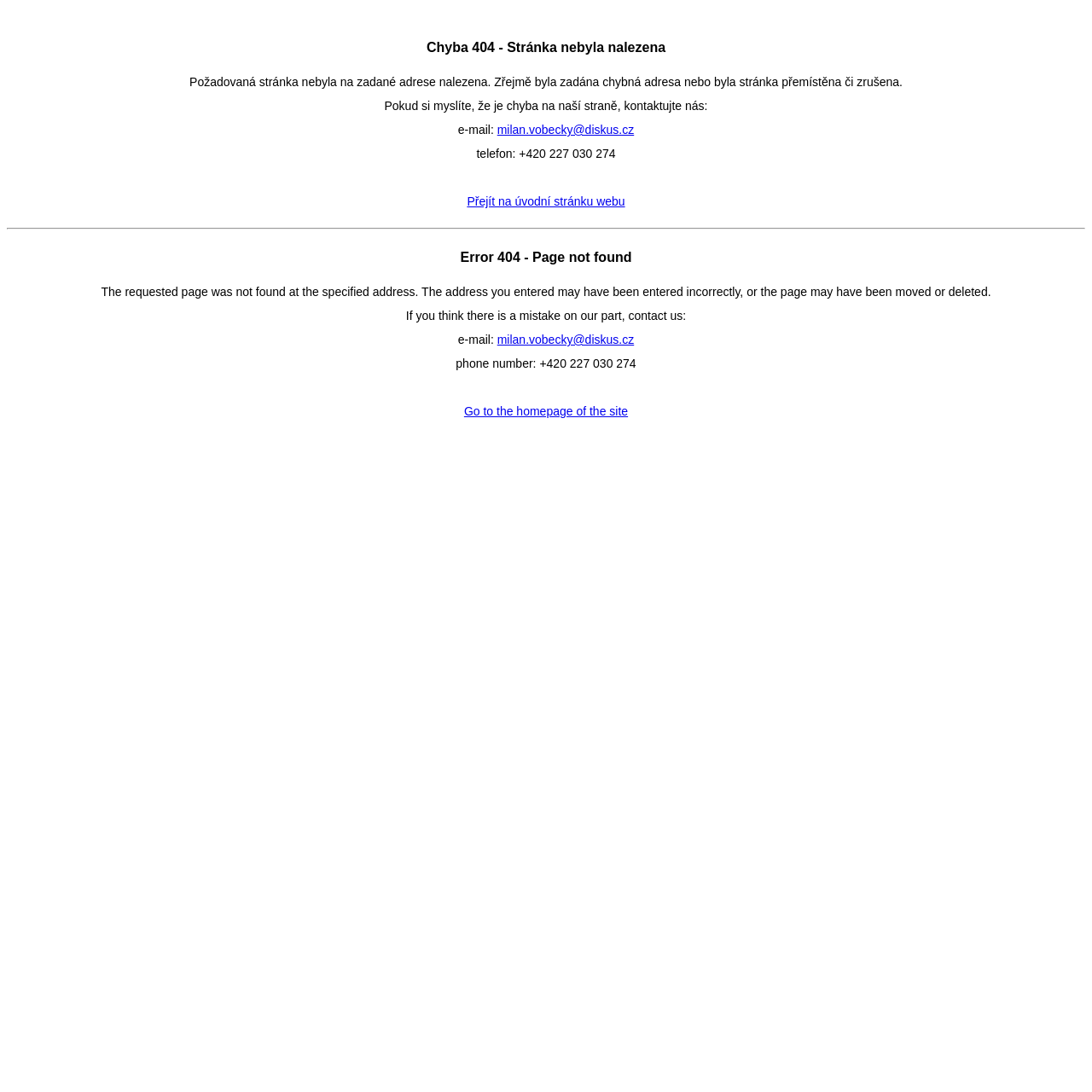Please answer the following question using a single word or phrase: 
What is the purpose of this webpage?

Error page